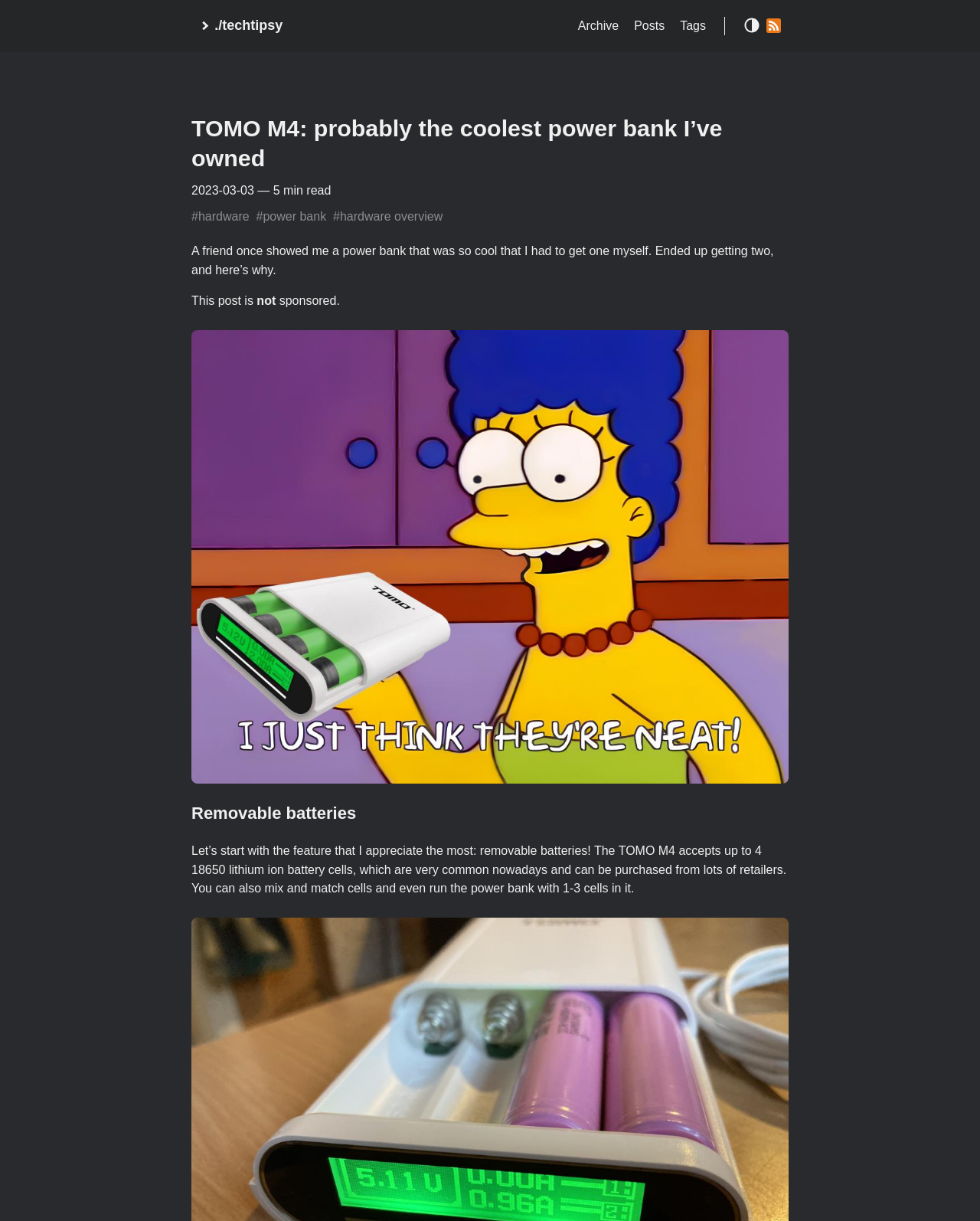Could you specify the bounding box coordinates for the clickable section to complete the following instruction: "View the image"?

[0.195, 0.27, 0.805, 0.642]